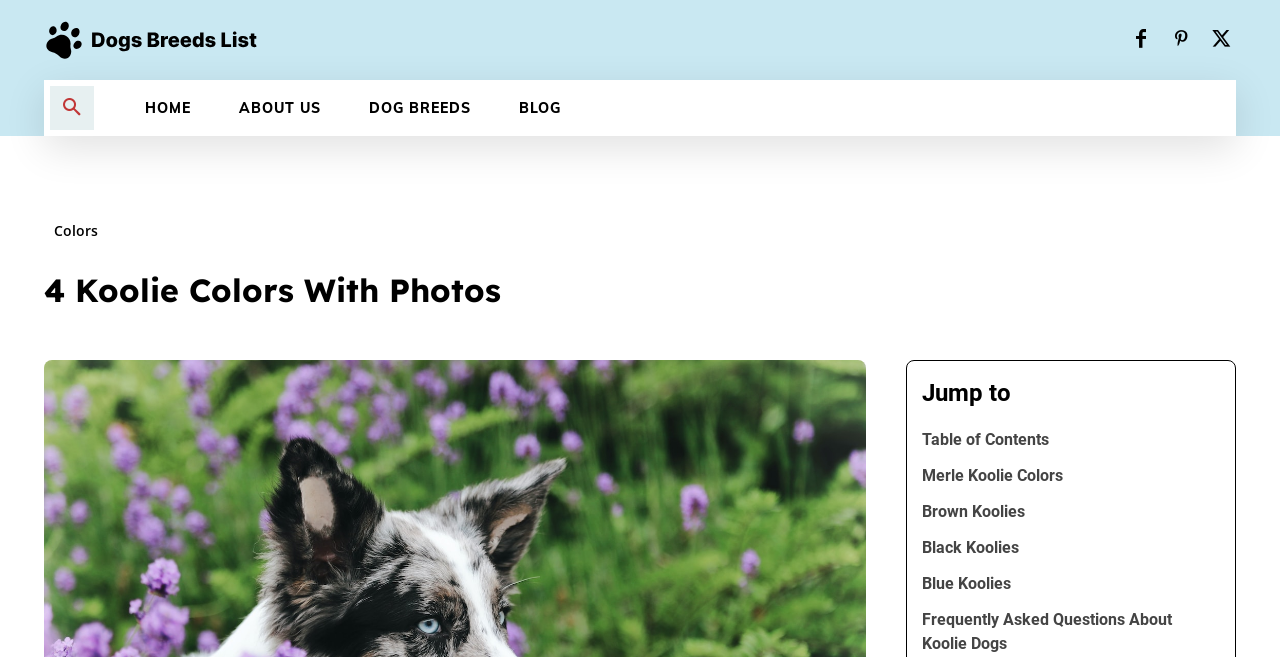Please specify the bounding box coordinates of the element that should be clicked to execute the given instruction: 'View the table of contents'. Ensure the coordinates are four float numbers between 0 and 1, expressed as [left, top, right, bottom].

[0.721, 0.652, 0.953, 0.688]